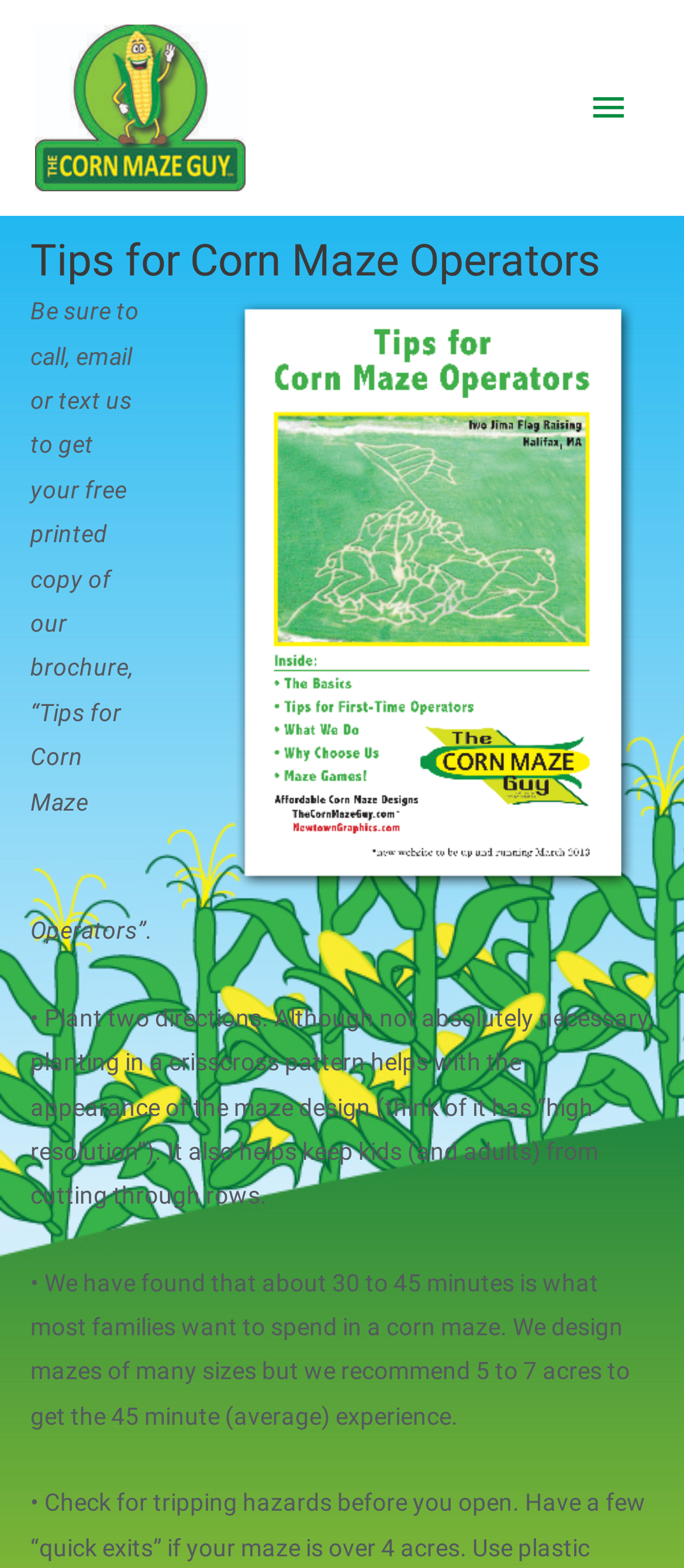Give a detailed account of the webpage.

The webpage is titled "Tips – The Corn Maze Guy" and features a prominent link to "The Corn Maze Guy" at the top left, accompanied by an image with the same name. 

Below the title, a main menu button is located at the top right, which is currently not expanded. 

The main content of the page is headed by a title "Tips for Corn Maze Operators", situated near the top center of the page. To the right of this title, there is a large image, likely an illustration or a brochure cover, taking up a significant portion of the page.

Below the title, there are three blocks of text providing tips for corn maze operators. The first block of text explains how to obtain a free printed copy of the brochure "Tips for Corn Maze Operators". The second block of text advises on planting corn in a crisscross pattern to improve the maze's appearance and prevent visitors from cutting through rows. The third block of text recommends the ideal size and duration for a corn maze experience, suggesting 5 to 7 acres for a 45-minute experience.